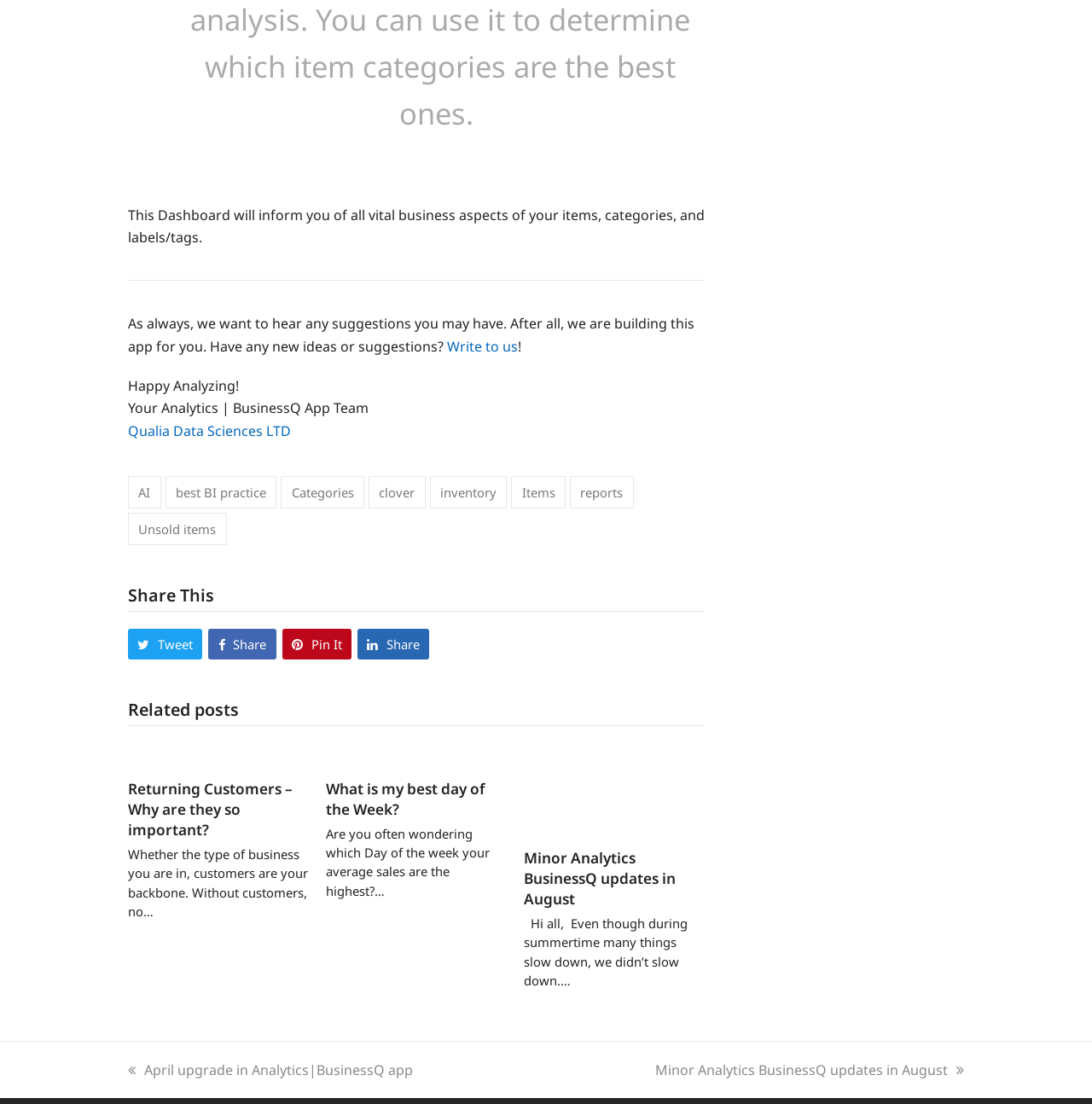Locate the bounding box coordinates of the UI element described by: "Write to us". Provide the coordinates as four float numbers between 0 and 1, formatted as [left, top, right, bottom].

[0.409, 0.305, 0.474, 0.322]